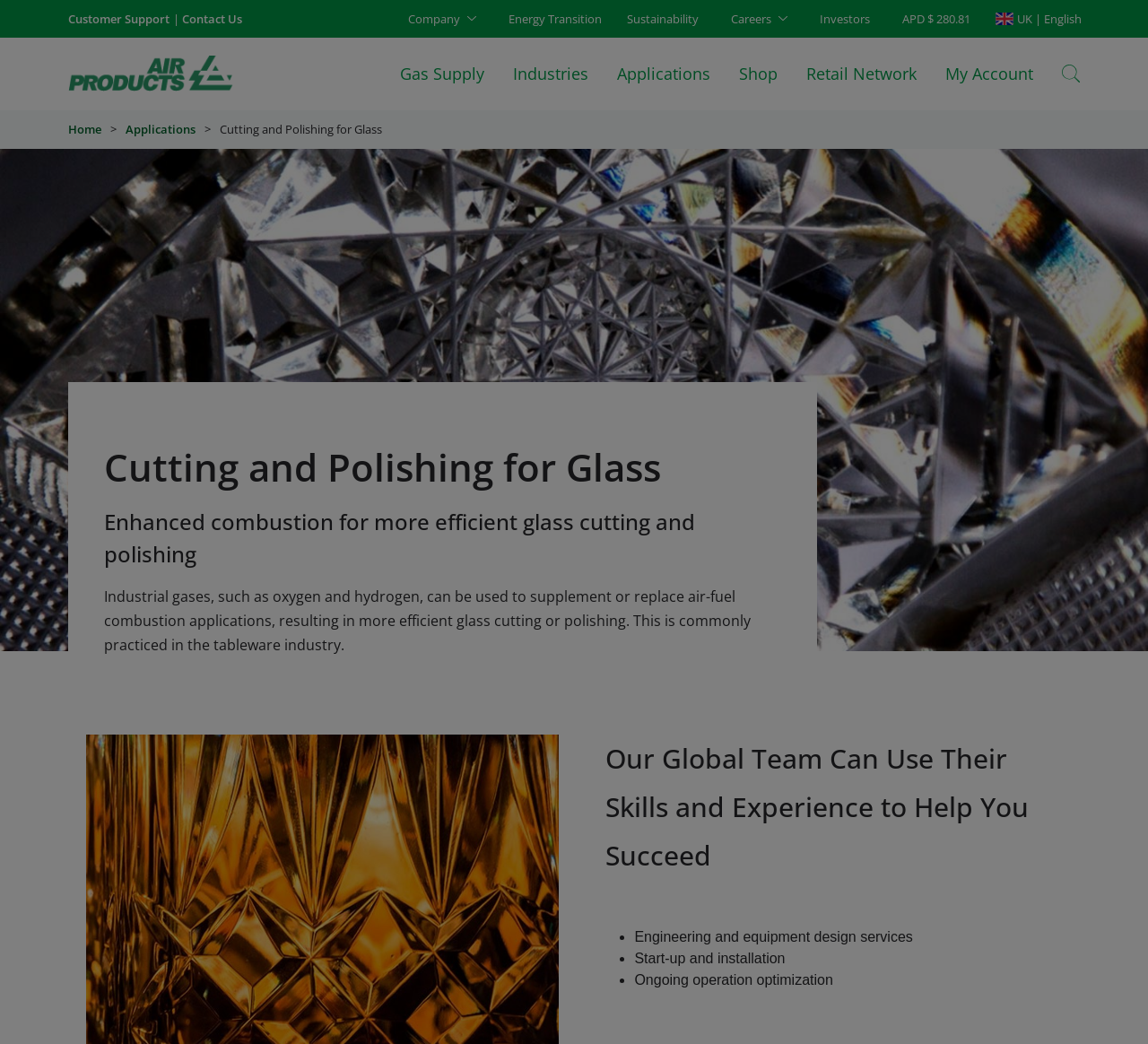What services does the global team offer? Please answer the question using a single word or phrase based on the image.

Engineering and equipment design services